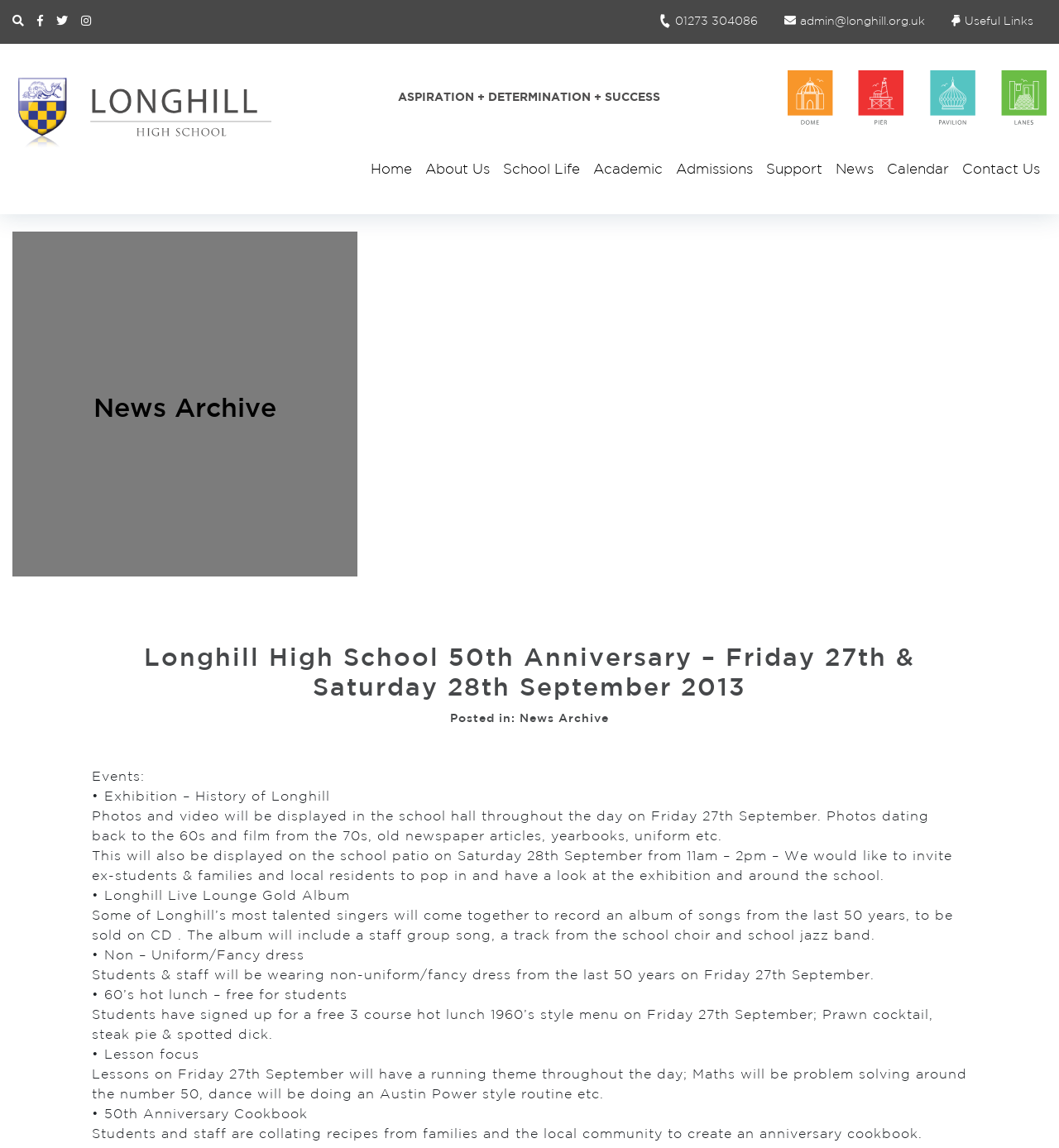Create an elaborate caption that covers all aspects of the webpage.

The webpage is about Longhill High School's 50th anniversary celebration, which will take place on Friday 27th and Saturday 28th September 2013. At the top of the page, there are links to social media platforms, including Facebook, Twitter, and Instagram, as well as contact information and useful links. 

Below the social media links, there is a section with a school logo and a link to the homepage. Next to it, there is a motivational quote "ASPIRATION + DETERMINATION + SUCCESS". 

The main navigation menu is located below the quote, with links to various sections of the website, including "Home", "About Us", "School Life", "Academic", "Admissions", "Support", "News", "Calendar", and "Contact Us". 

On the left side of the page, there is a section dedicated to news, with a heading "News Archive" and a link to the news archive page. Below it, there is a section about the 50th anniversary celebration, with a heading "Longhill High School 50th Anniversary – Friday 27th & Saturday 28th September 2013". 

The anniversary celebration section contains several events, including an exhibition of photos and videos from the school's history, a live lounge gold album recording, a non-uniform/fancy dress day, a 60's hot lunch, and a lesson focus on the number 50. There is also information about a 50th anniversary cookbook being compiled by students and staff. 

On the right side of the page, there are more links to useful resources, including the parent portal, student portal, S-quid payments, Longhill Sports Centre, school policies, and remote desktop.